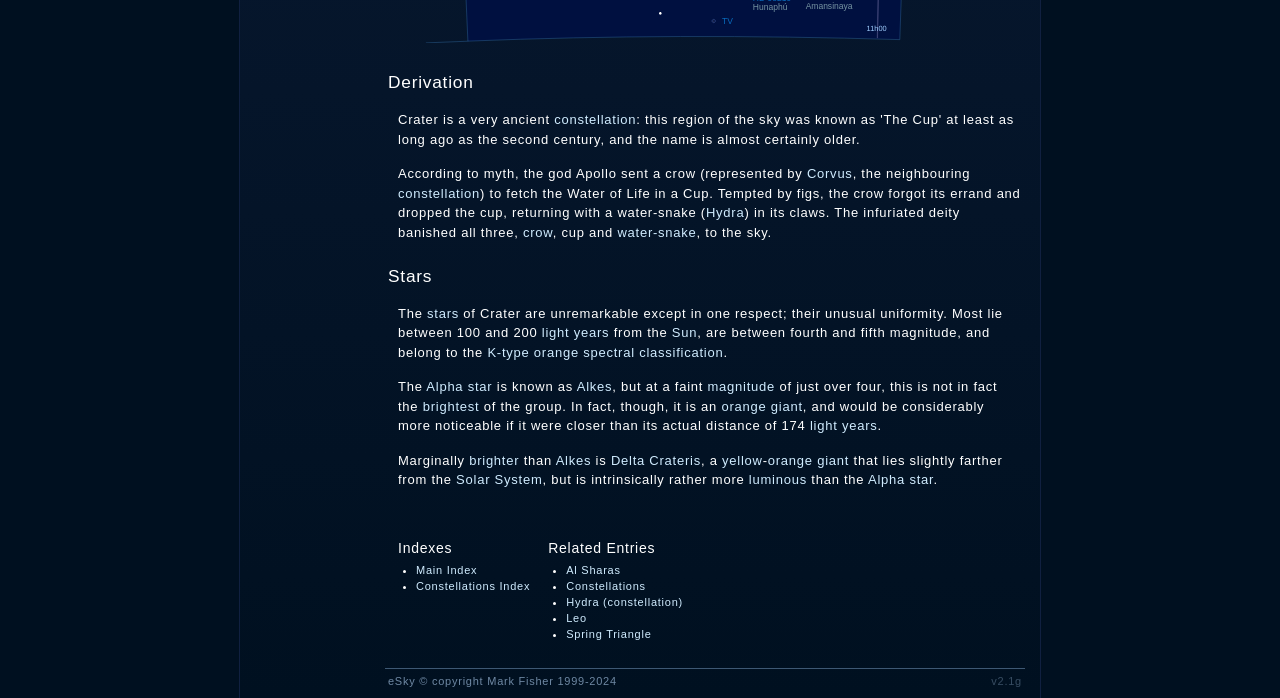Identify the bounding box for the described UI element. Provide the coordinates in (top-left x, top-left y, bottom-right x, bottom-right y) format with values ranging from 0 to 1: Hydra

[0.552, 0.294, 0.582, 0.315]